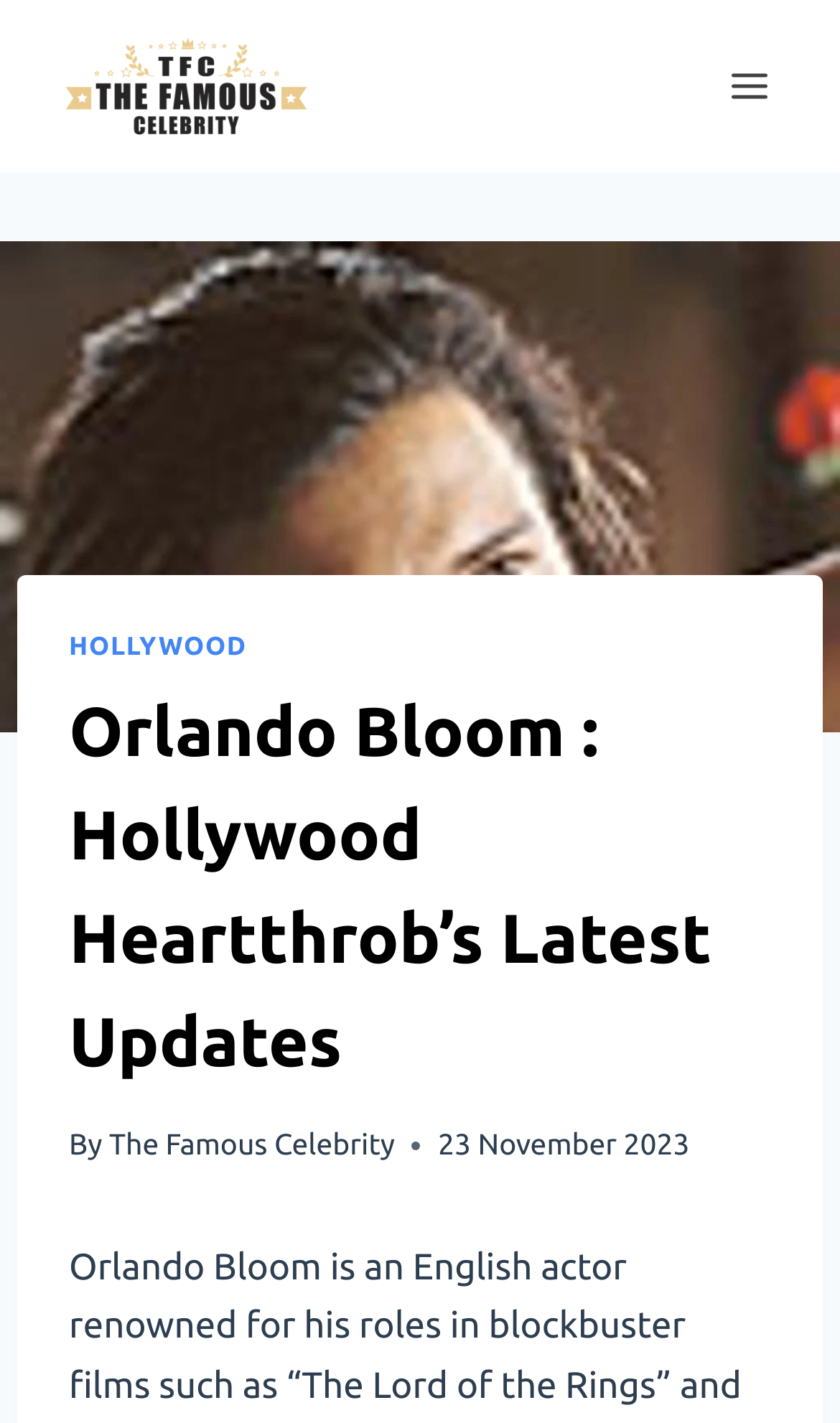Identify the bounding box for the UI element that is described as follows: "The Joy of De-Stuffing".

None